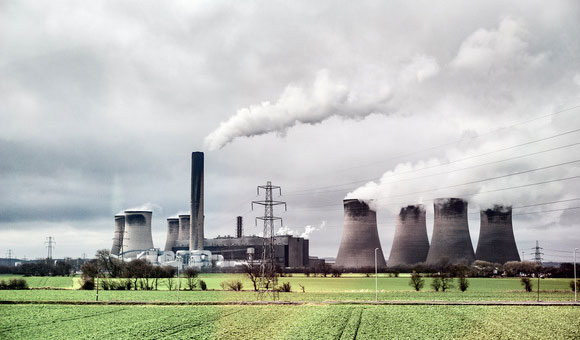Break down the image and describe every detail you can observe.

The image depicts a coal-fired power plant, which illustrates the ongoing challenges the UK faces in meeting its climate goals. Towering cooling towers emit plumes of steam and potentially harmful emissions into the cloudy sky, while the surrounding green fields highlight the contrast between industrial activity and nature. This visual representation aligns with recent findings from the Climate Change Committee (CCC), which pointed out a "lack of urgency" among government officials regarding climate action. The CCC notes that while greenhouse gas emissions in the UK have decreased since 1990, the nation's commitment to reduce emissions significantly by 2030 is at risk, with new fossil fuel projects threatening to undermine progress.